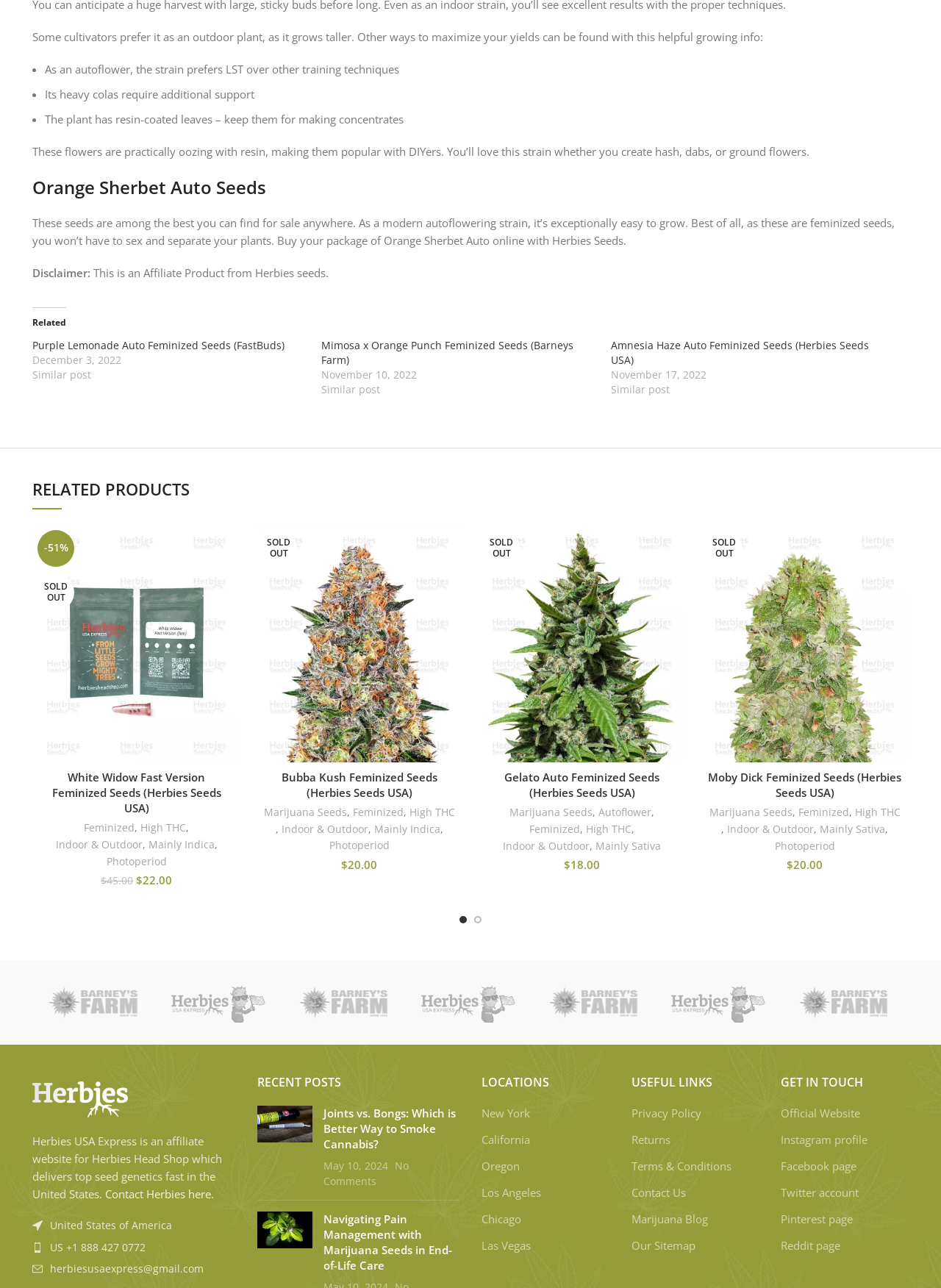Please specify the bounding box coordinates of the clickable region to carry out the following instruction: "View 'Purple Lemonade Auto Feminized Seeds'". The coordinates should be four float numbers between 0 and 1, in the format [left, top, right, bottom].

[0.034, 0.263, 0.302, 0.273]